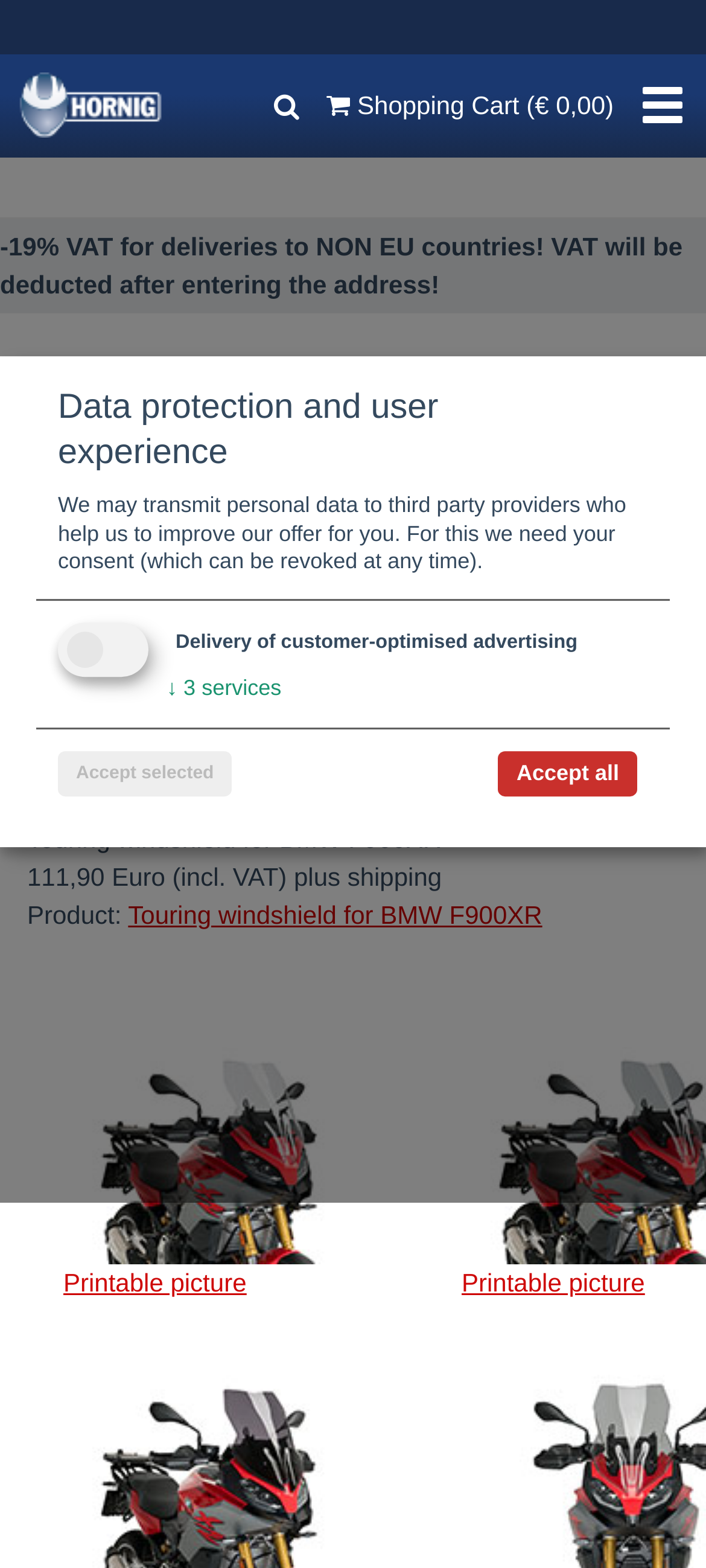What is the price of the Touring windshield?
Offer a detailed and full explanation in response to the question.

I found the price of the Touring windshield by looking at the product description section, where it says '111,90 Euro (incl. VAT) plus shipping'.